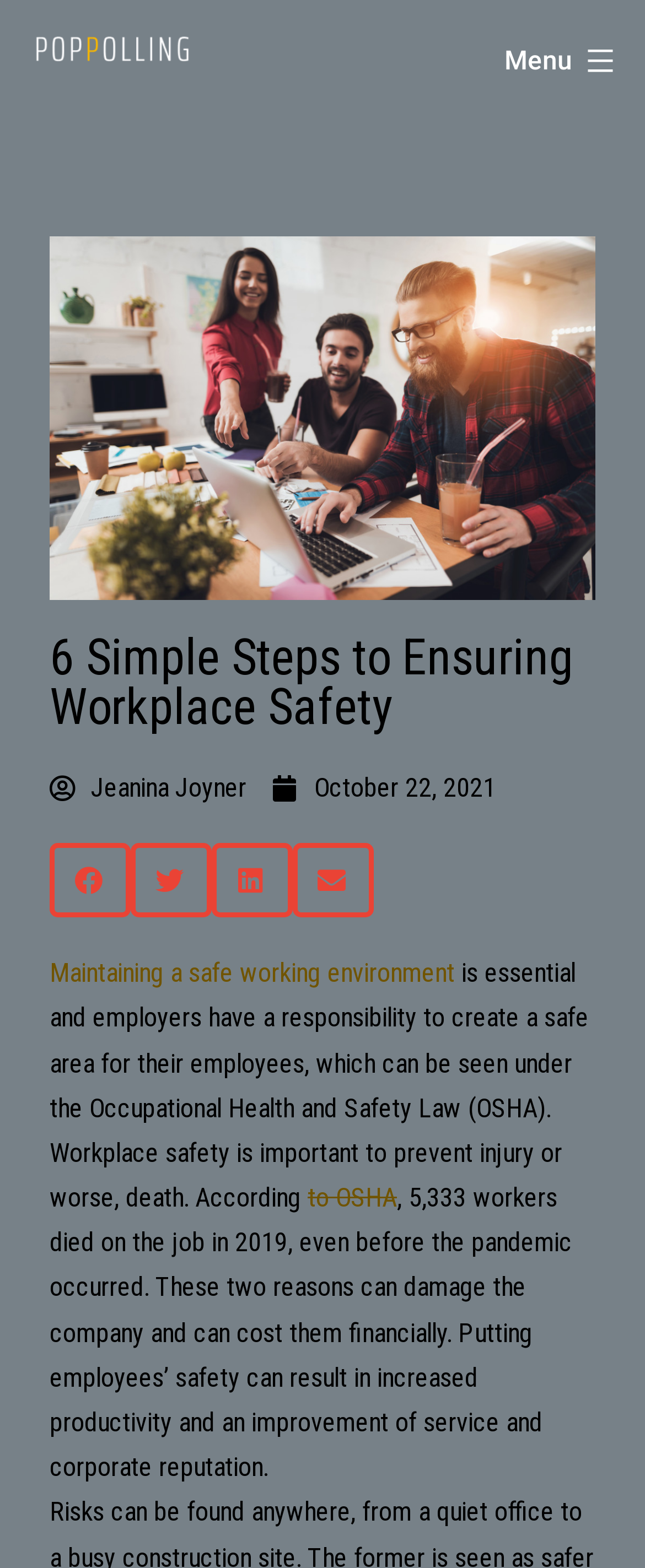Locate the bounding box coordinates of the clickable area to execute the instruction: "Check the mailing list checkbox". Provide the coordinates as four float numbers between 0 and 1, represented as [left, top, right, bottom].

None